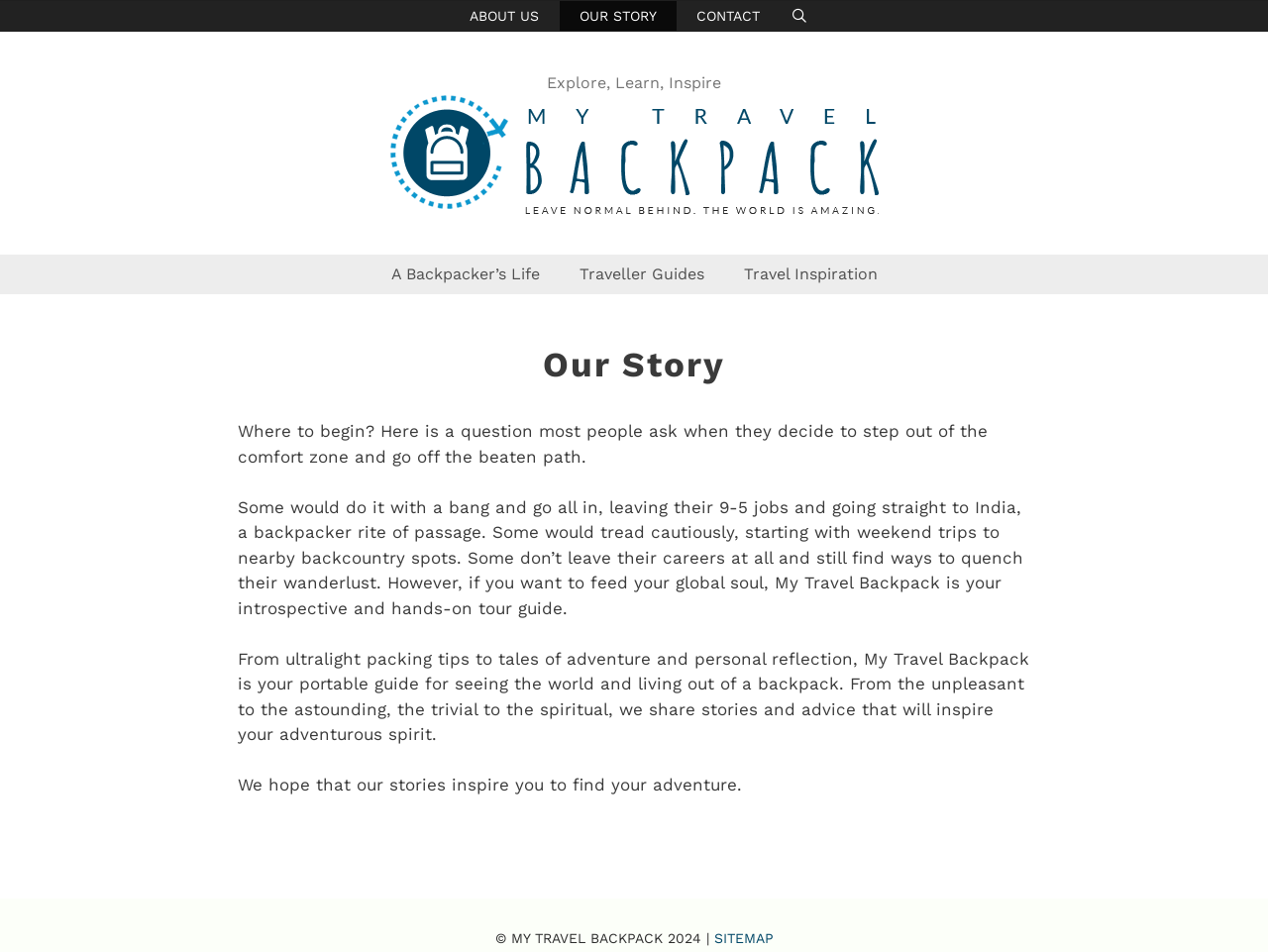Locate the bounding box coordinates of the clickable region necessary to complete the following instruction: "Read A Backpacker’s Life". Provide the coordinates in the format of four float numbers between 0 and 1, i.e., [left, top, right, bottom].

[0.293, 0.267, 0.441, 0.309]